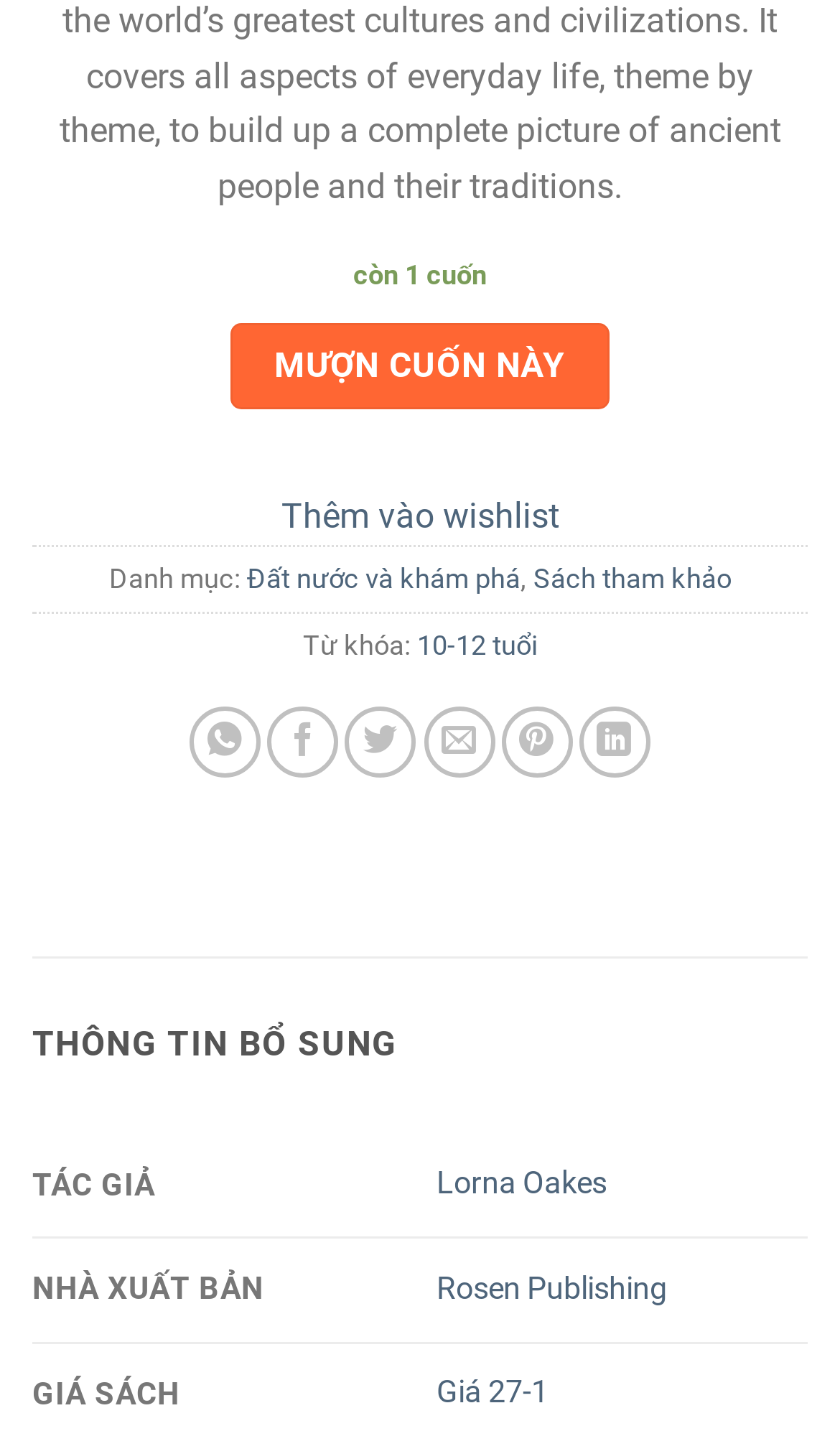Find the bounding box coordinates of the element you need to click on to perform this action: 'Share on WhatsApp'. The coordinates should be represented by four float values between 0 and 1, in the format [left, top, right, bottom].

[0.226, 0.494, 0.311, 0.544]